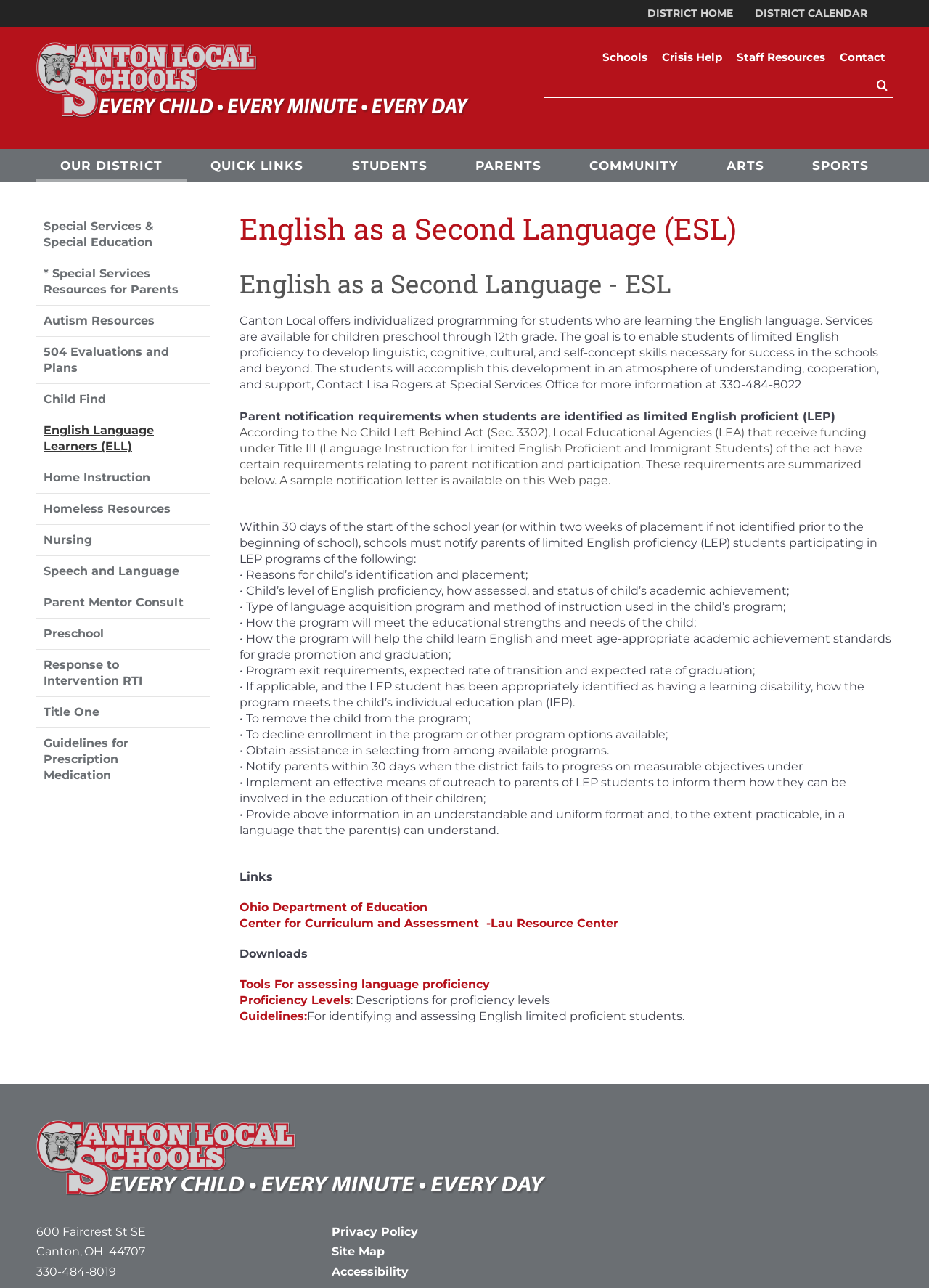Determine the bounding box coordinates for the area that should be clicked to carry out the following instruction: "Click on the 'DISTRICT HOME' menu item".

[0.685, 0.0, 0.801, 0.021]